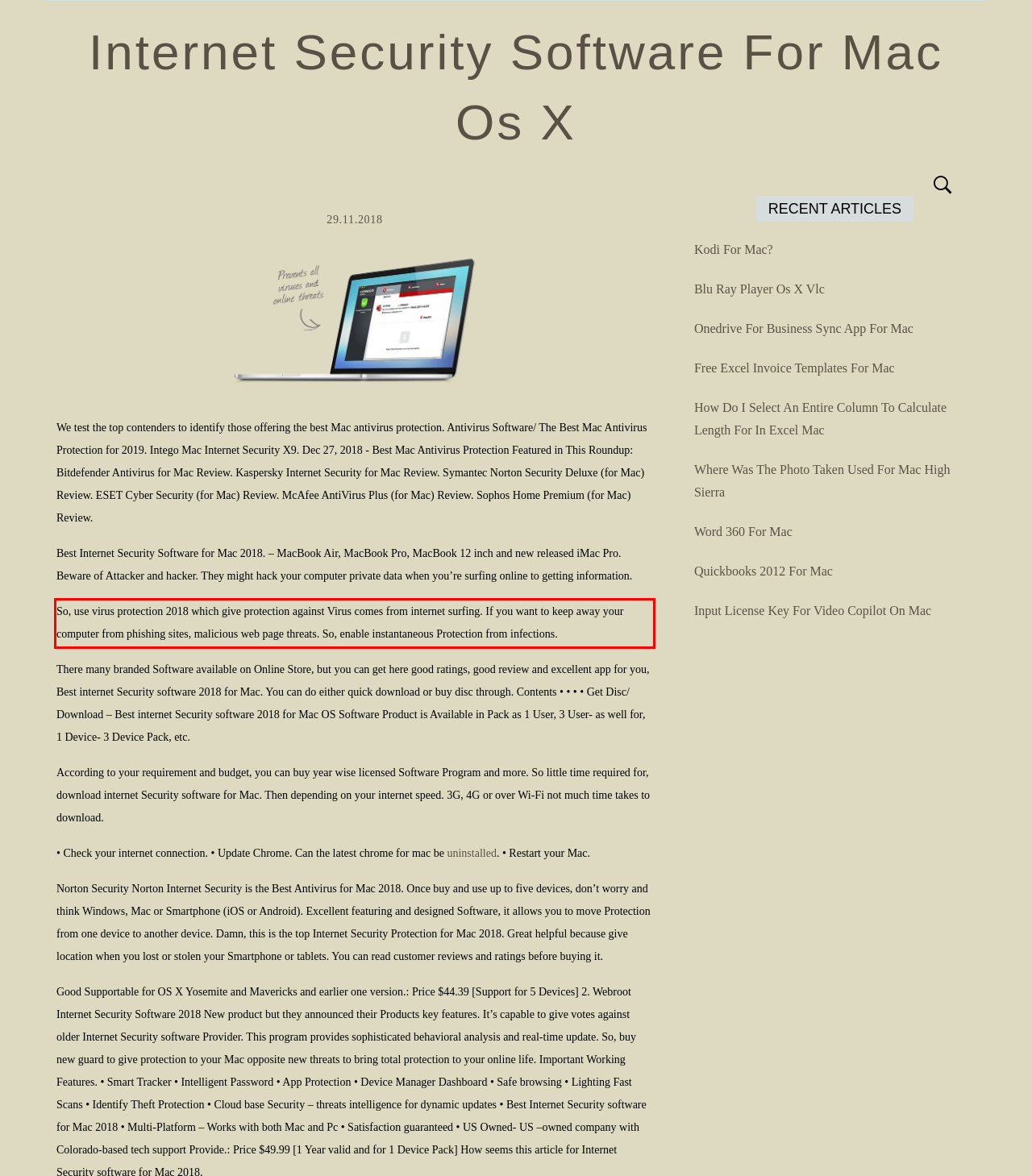Identify the text inside the red bounding box on the provided webpage screenshot by performing OCR.

So, use virus protection 2018 which give protection against Virus comes from internet surfing. If you want to keep away your computer from phishing sites, malicious web page threats. So, enable instantaneous Protection from infections.